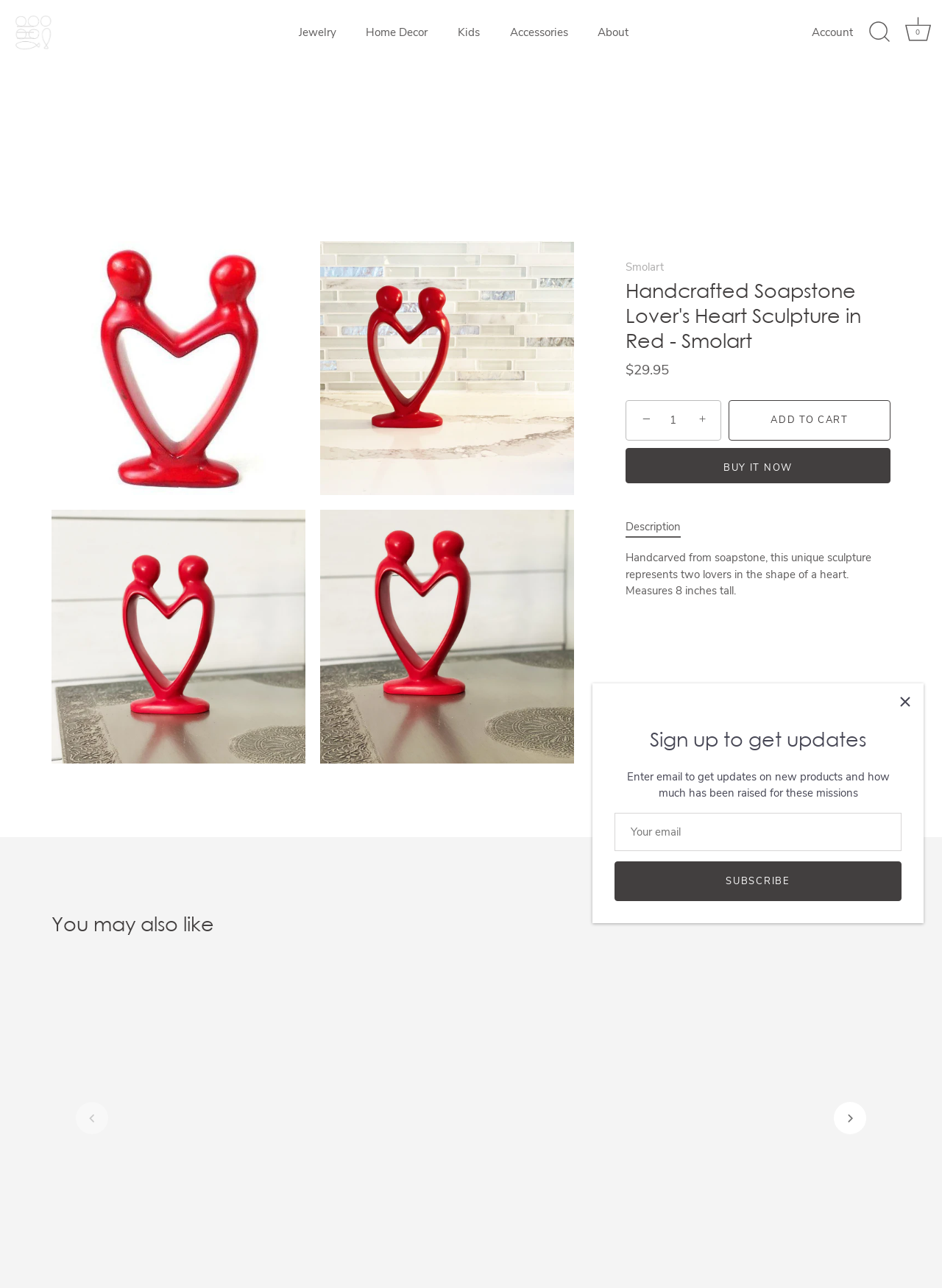Predict the bounding box of the UI element based on this description: "About".

[0.62, 0.014, 0.682, 0.036]